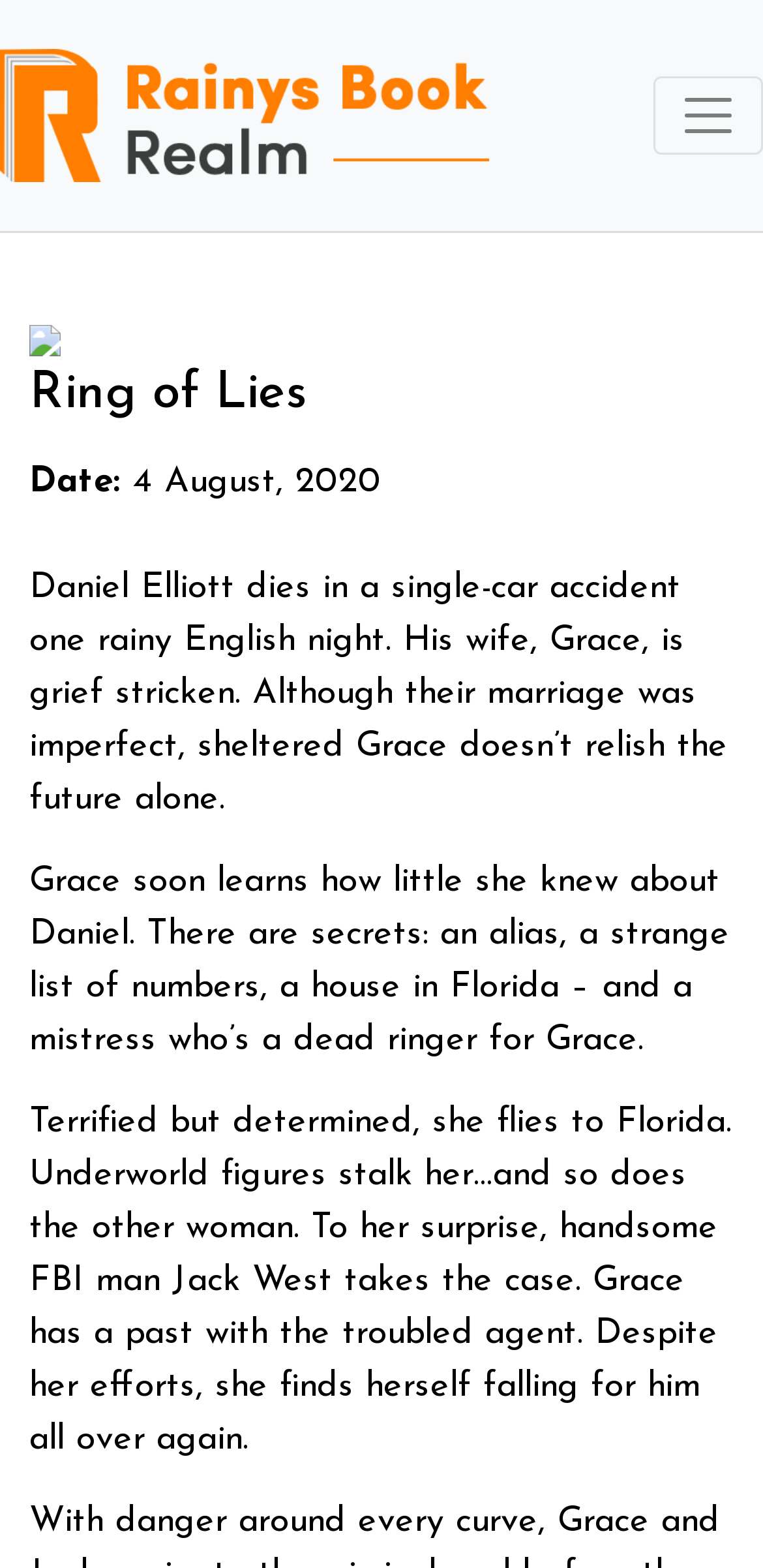What is the name of the book being described?
Refer to the image and provide a one-word or short phrase answer.

Ring of Lies